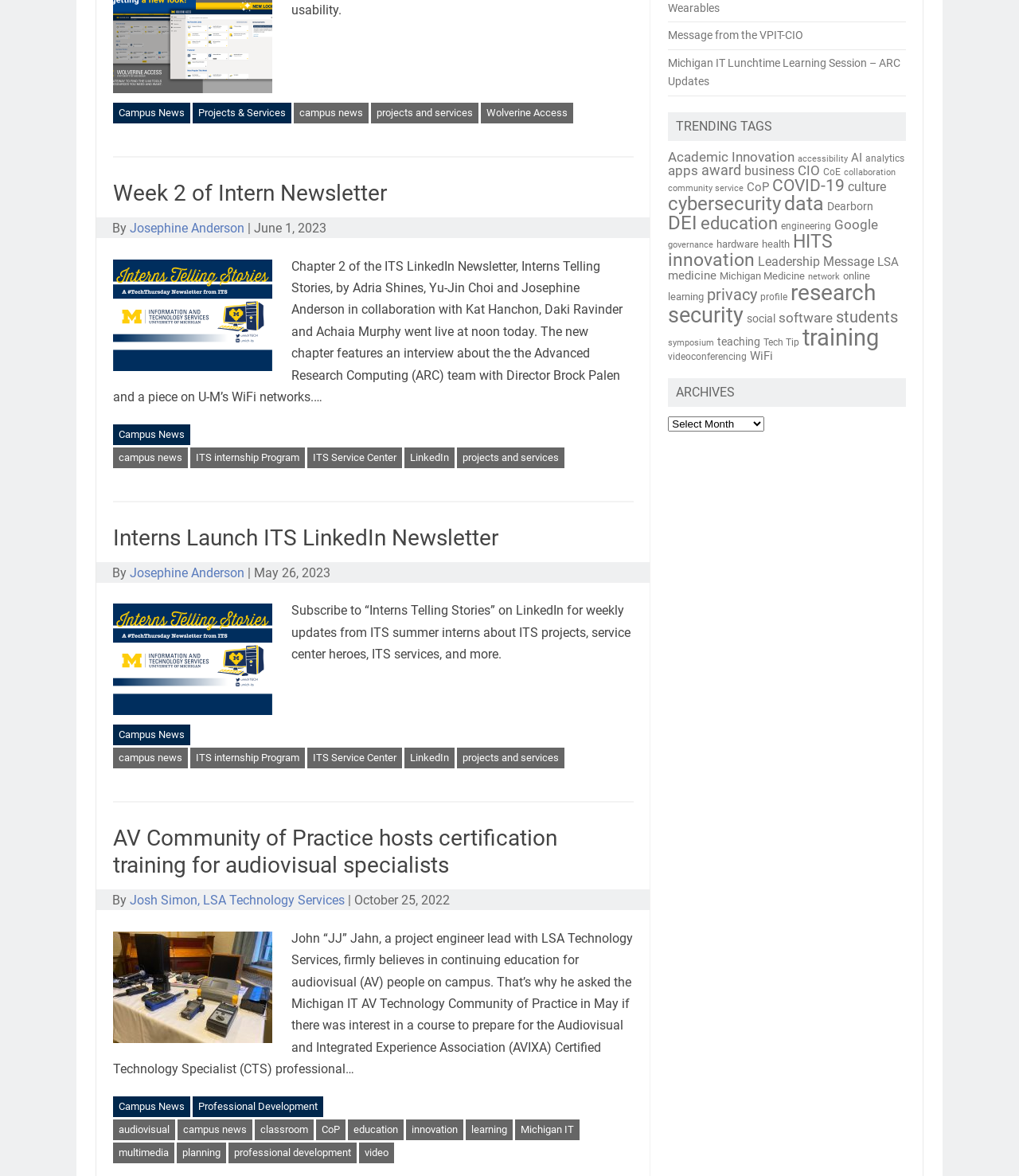Pinpoint the bounding box coordinates of the element to be clicked to execute the instruction: "Click on 'Campus News'".

[0.111, 0.087, 0.187, 0.105]